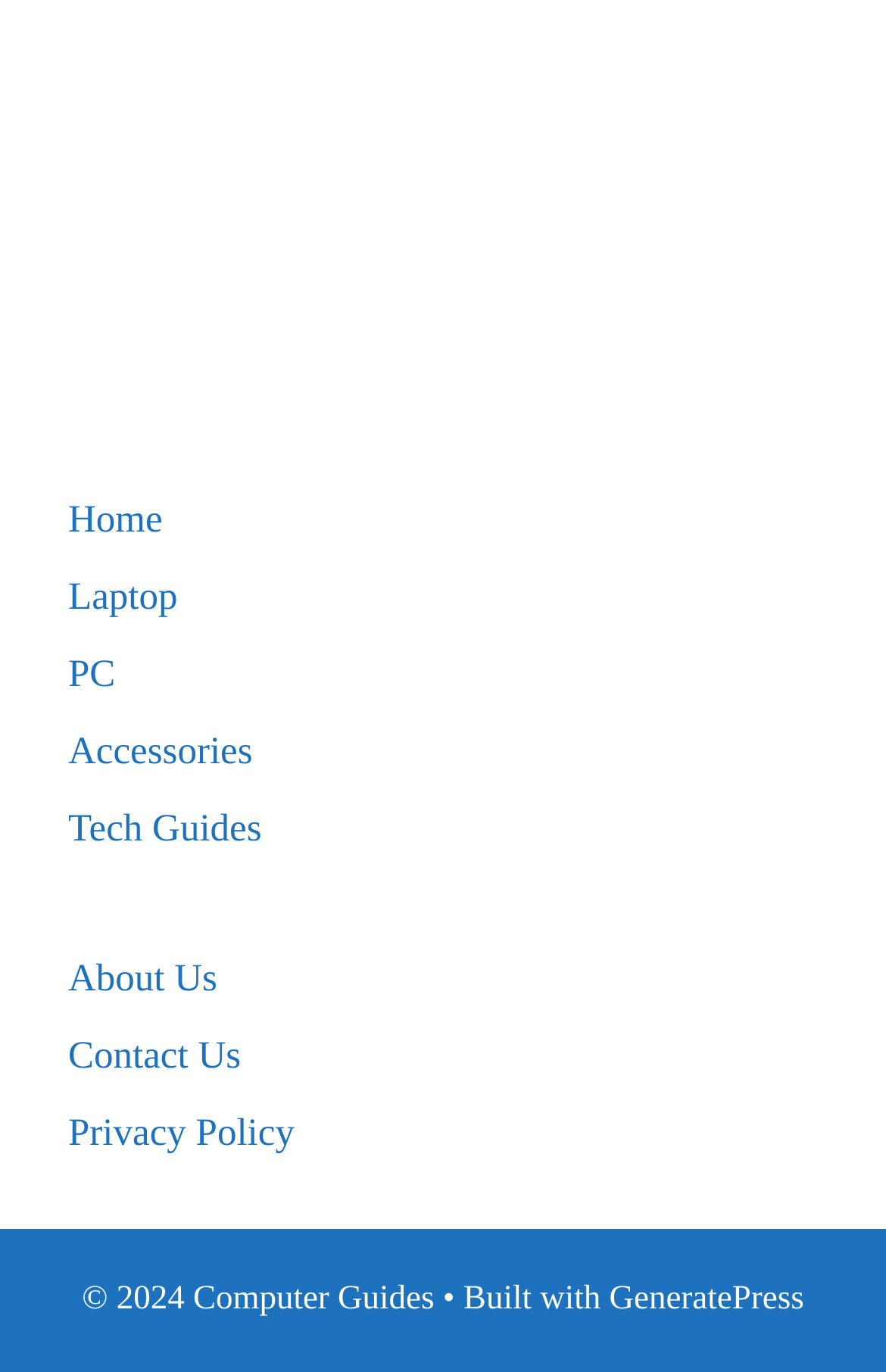Please determine the bounding box coordinates of the section I need to click to accomplish this instruction: "go to home page".

[0.077, 0.363, 0.183, 0.394]